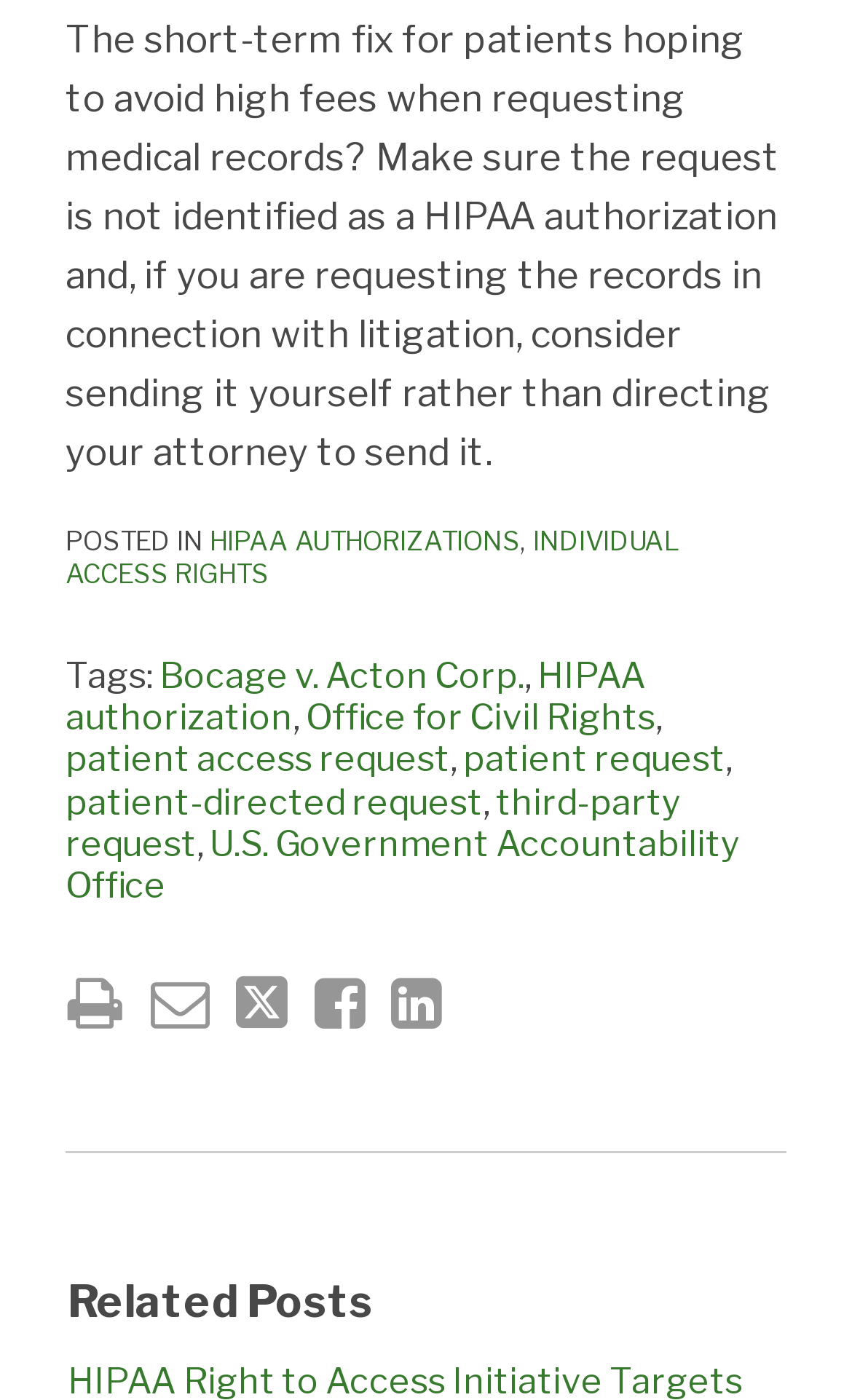How many social media sharing options are there?
Please respond to the question with a detailed and thorough explanation.

The social media sharing options can be found at the bottom of the webpage, below the 'Print' button. There are four options: 'Email this post', 'Tweet this post', 'Like this post', and 'Share this post on LinkedIn'. Counting these options, there are 4 social media sharing options.